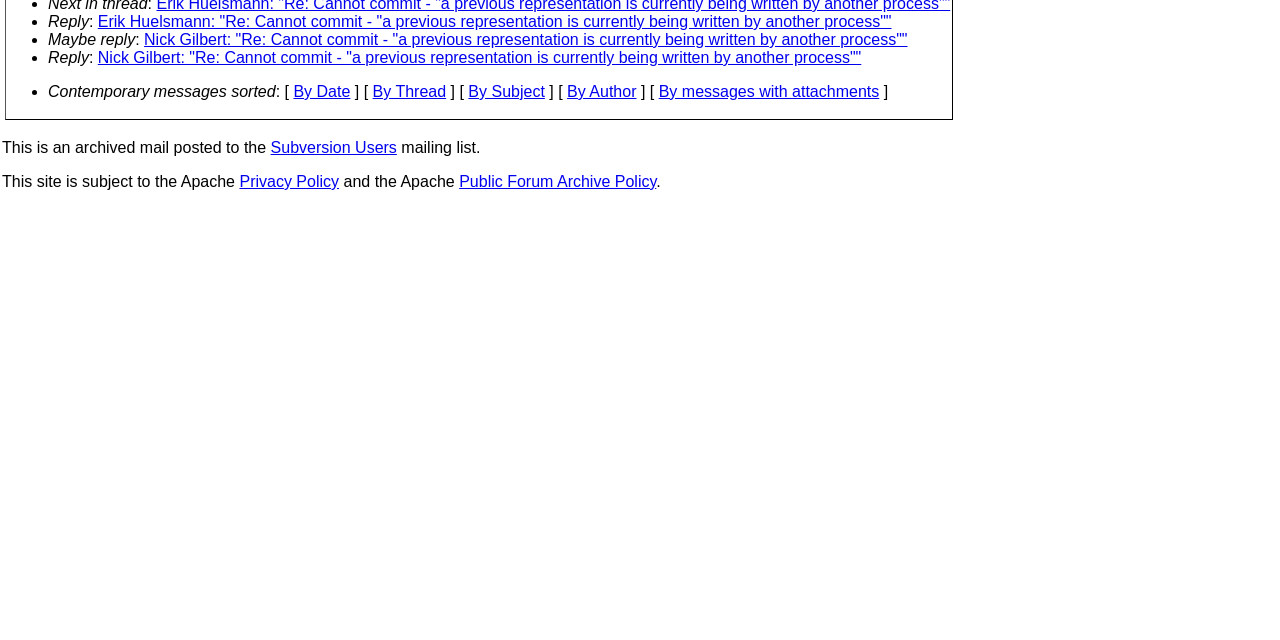Using the given element description, provide the bounding box coordinates (top-left x, top-left y, bottom-right x, bottom-right y) for the corresponding UI element in the screenshot: Public Forum Archive Policy

[0.359, 0.27, 0.513, 0.297]